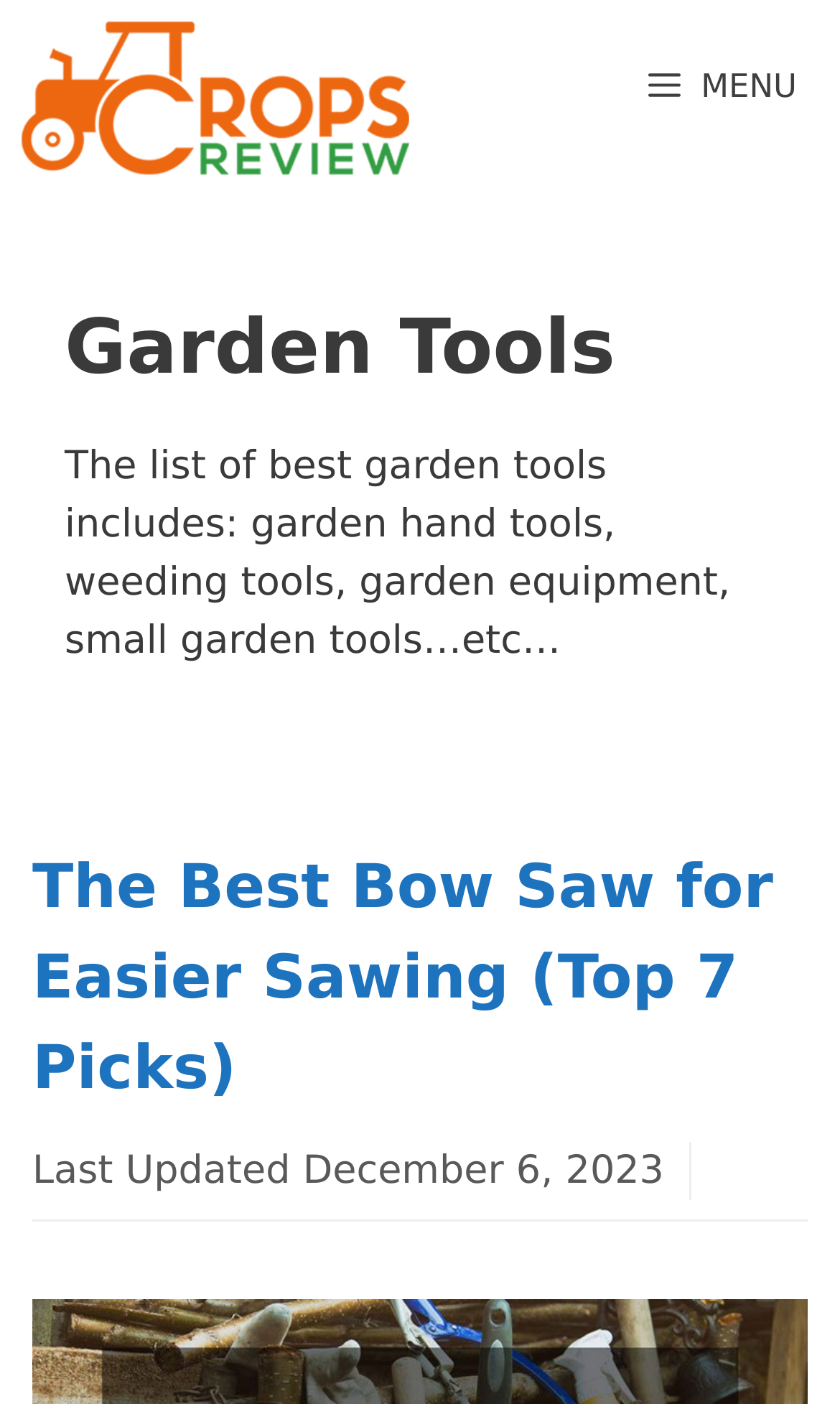Please reply to the following question using a single word or phrase: 
What type of tools are included in the list?

Garden hand tools, weeding tools, etc.